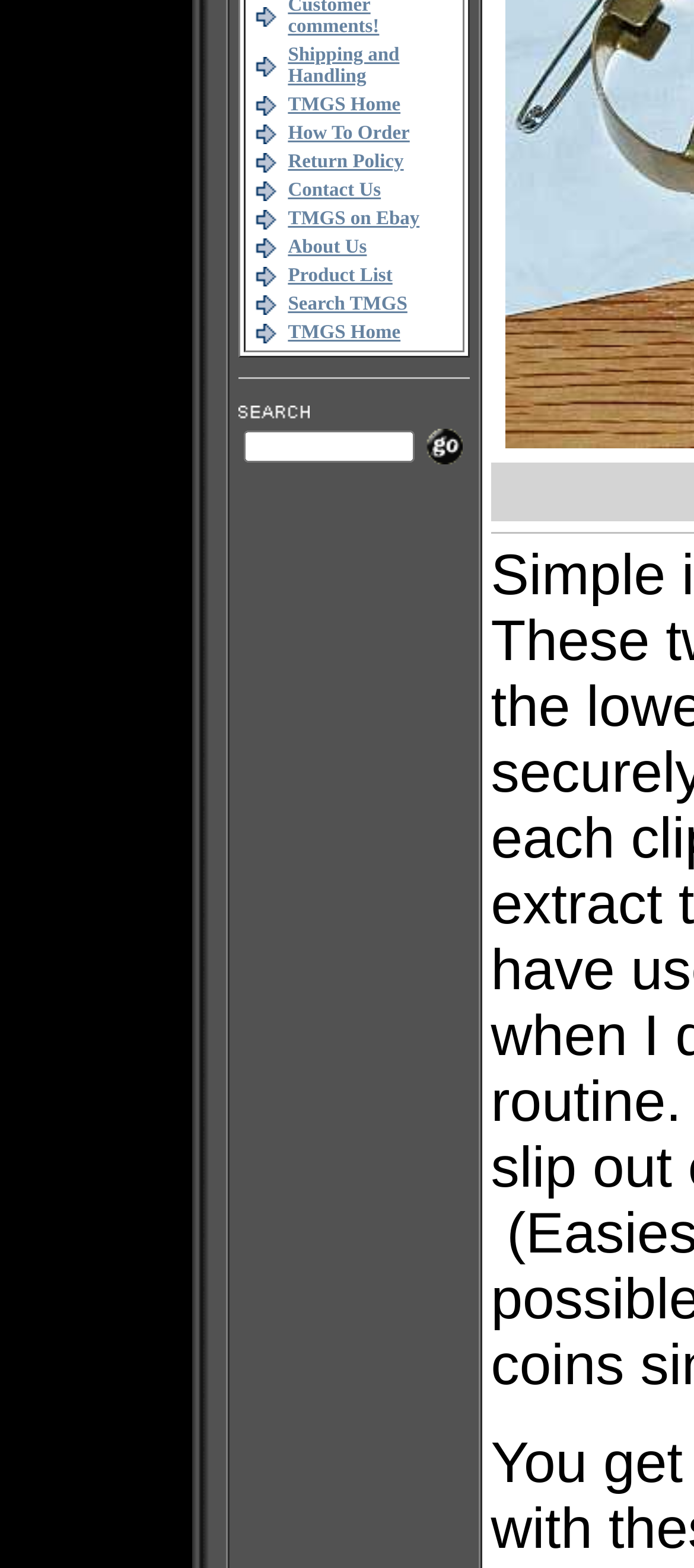Identify the bounding box for the UI element specified in this description: "TMGS on Ebay". The coordinates must be four float numbers between 0 and 1, formatted as [left, top, right, bottom].

[0.433, 0.133, 0.623, 0.146]